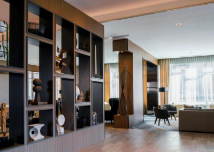What is the purpose of the large windows in the background?
Based on the screenshot, provide a one-word or short-phrase response.

To let in natural light